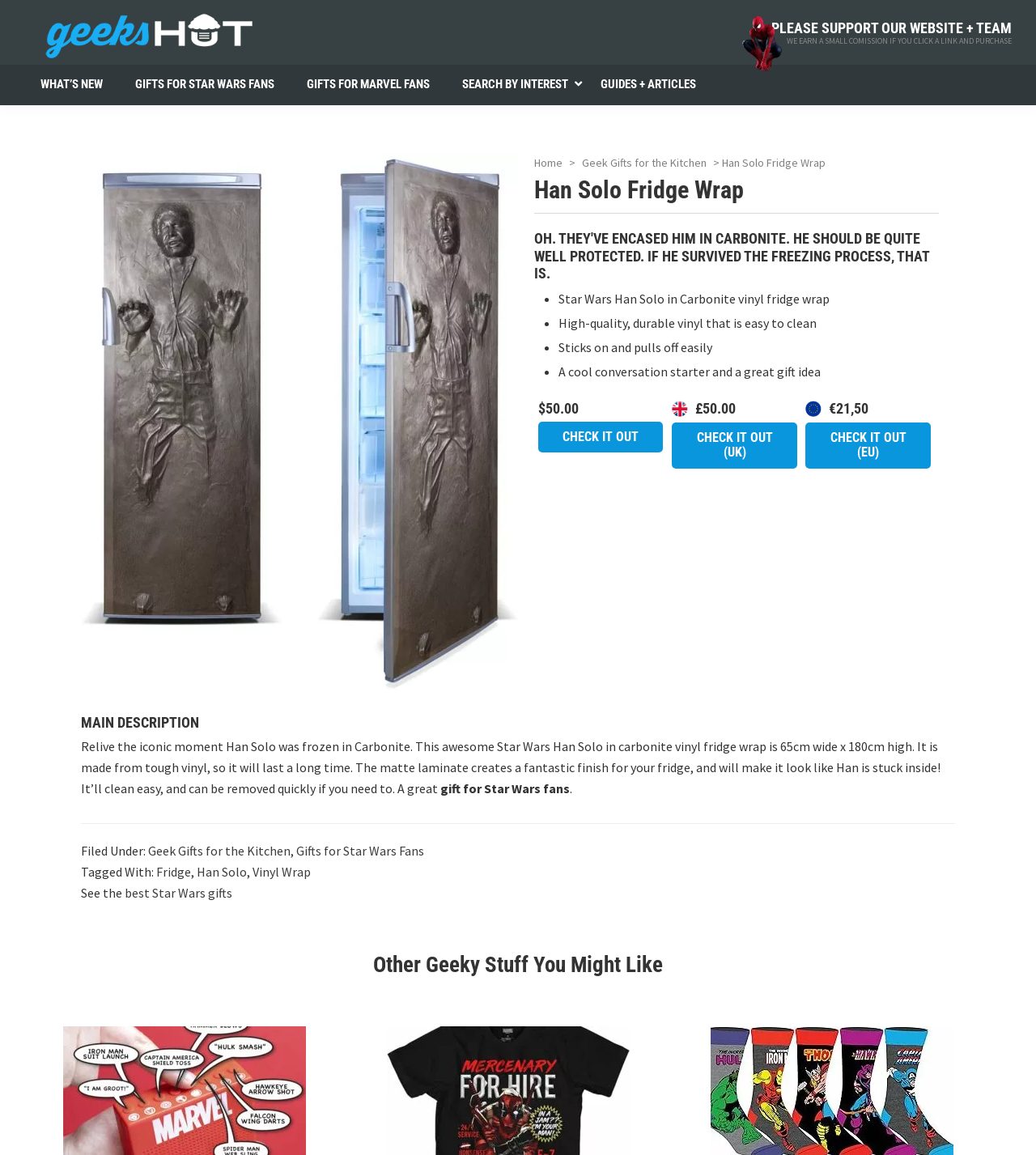Please determine the bounding box coordinates of the section I need to click to accomplish this instruction: "Click the 'Geek Gifts for the Kitchen' link".

[0.562, 0.134, 0.682, 0.147]